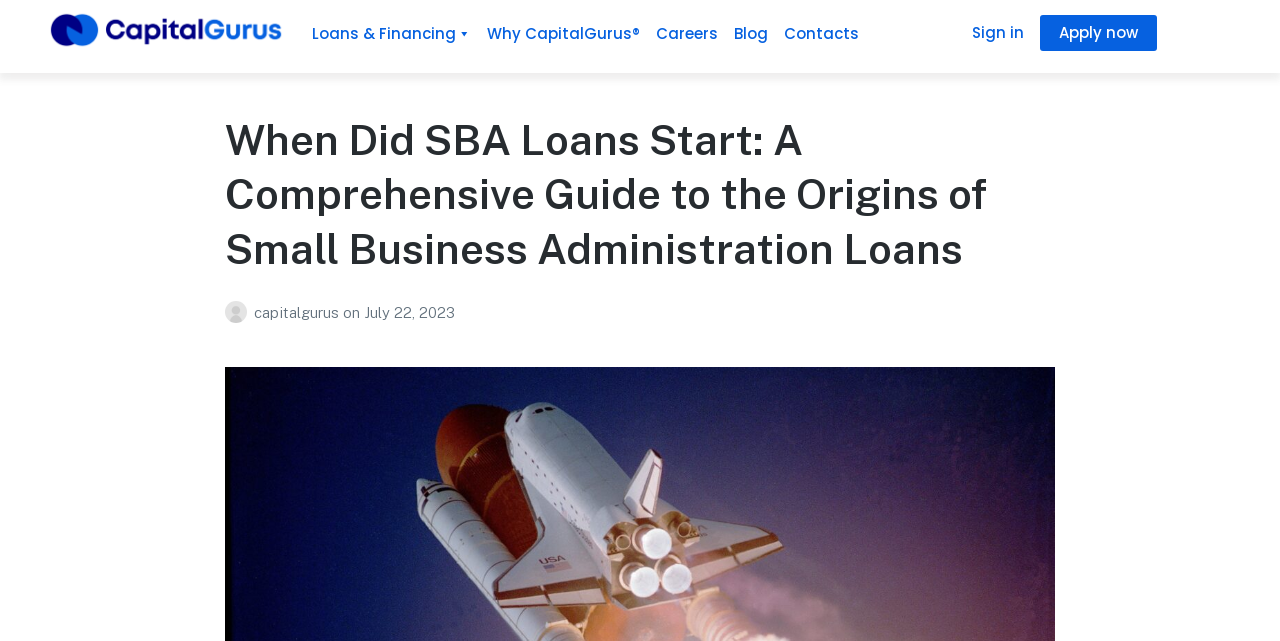Identify the bounding box coordinates of the specific part of the webpage to click to complete this instruction: "Click on the 'Apply now' button".

[0.812, 0.021, 0.912, 0.082]